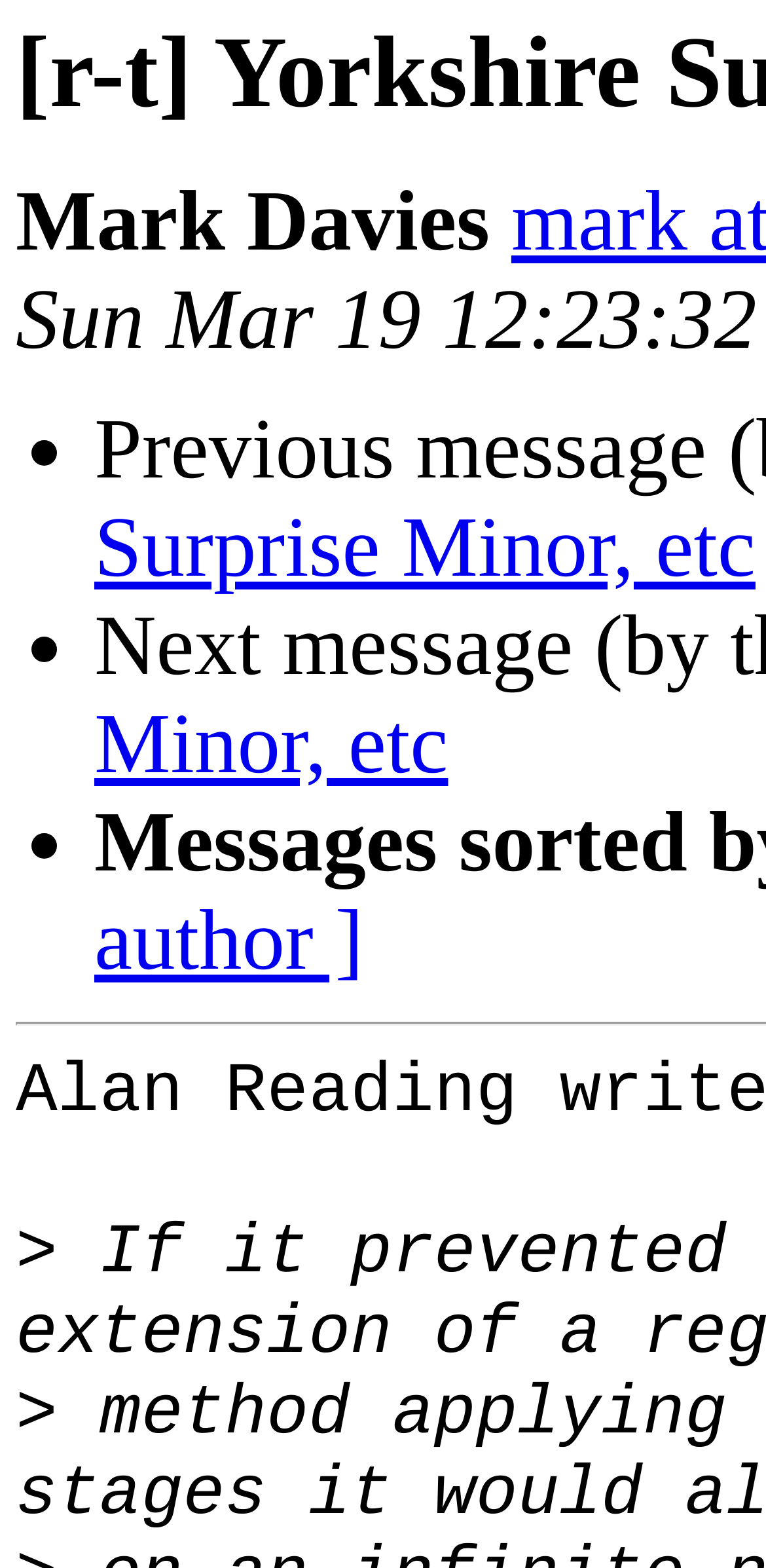Can you locate the main headline on this webpage and provide its text content?

[r-t] Yorkshire Surprise Minor, etc